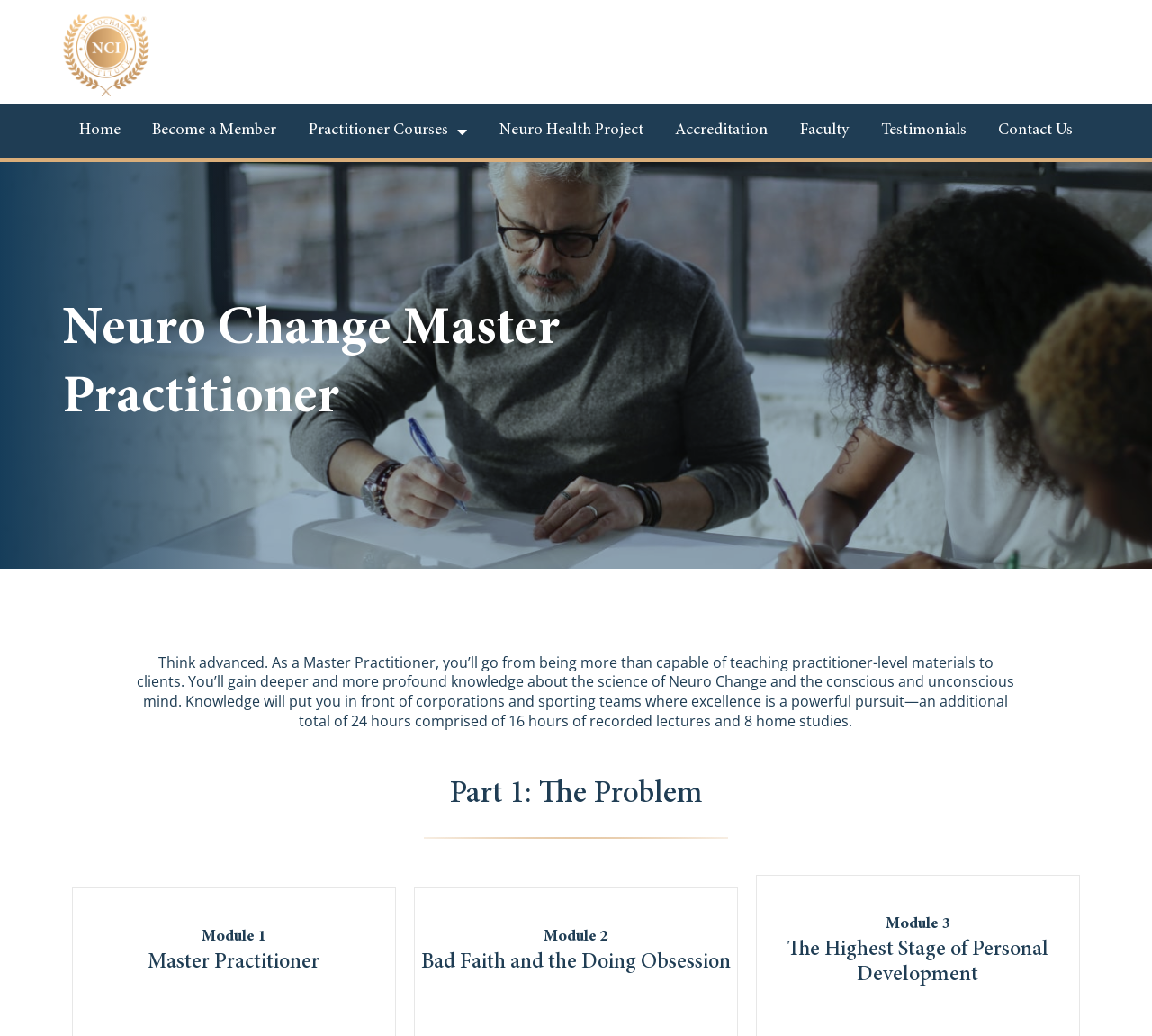Bounding box coordinates are specified in the format (top-left x, top-left y, bottom-right x, bottom-right y). All values are floating point numbers bounded between 0 and 1. Please provide the bounding box coordinate of the region this sentence describes: Contact Us

[0.853, 0.109, 0.945, 0.144]